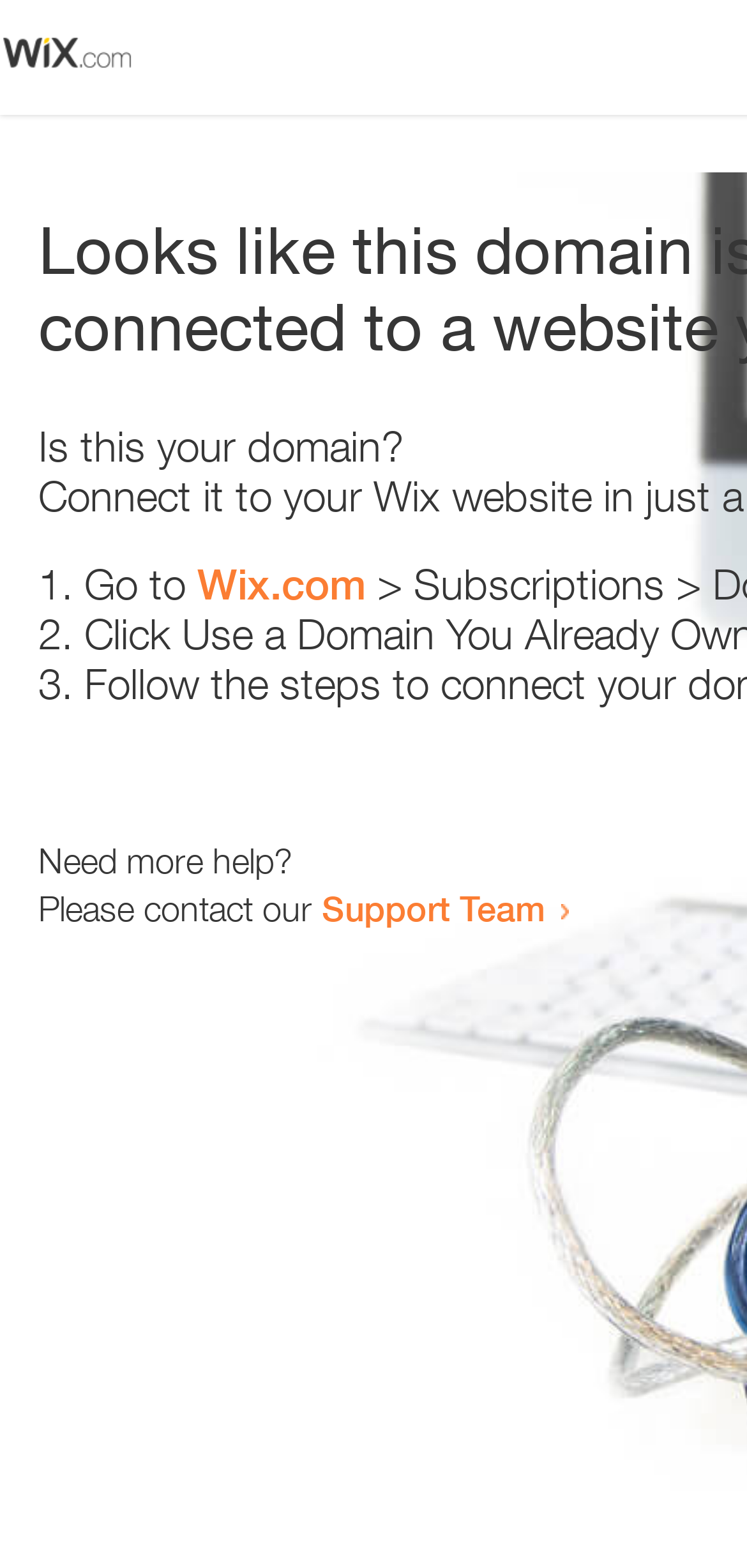What is the purpose of the webpage?
Answer with a single word or short phrase according to what you see in the image.

Error resolution